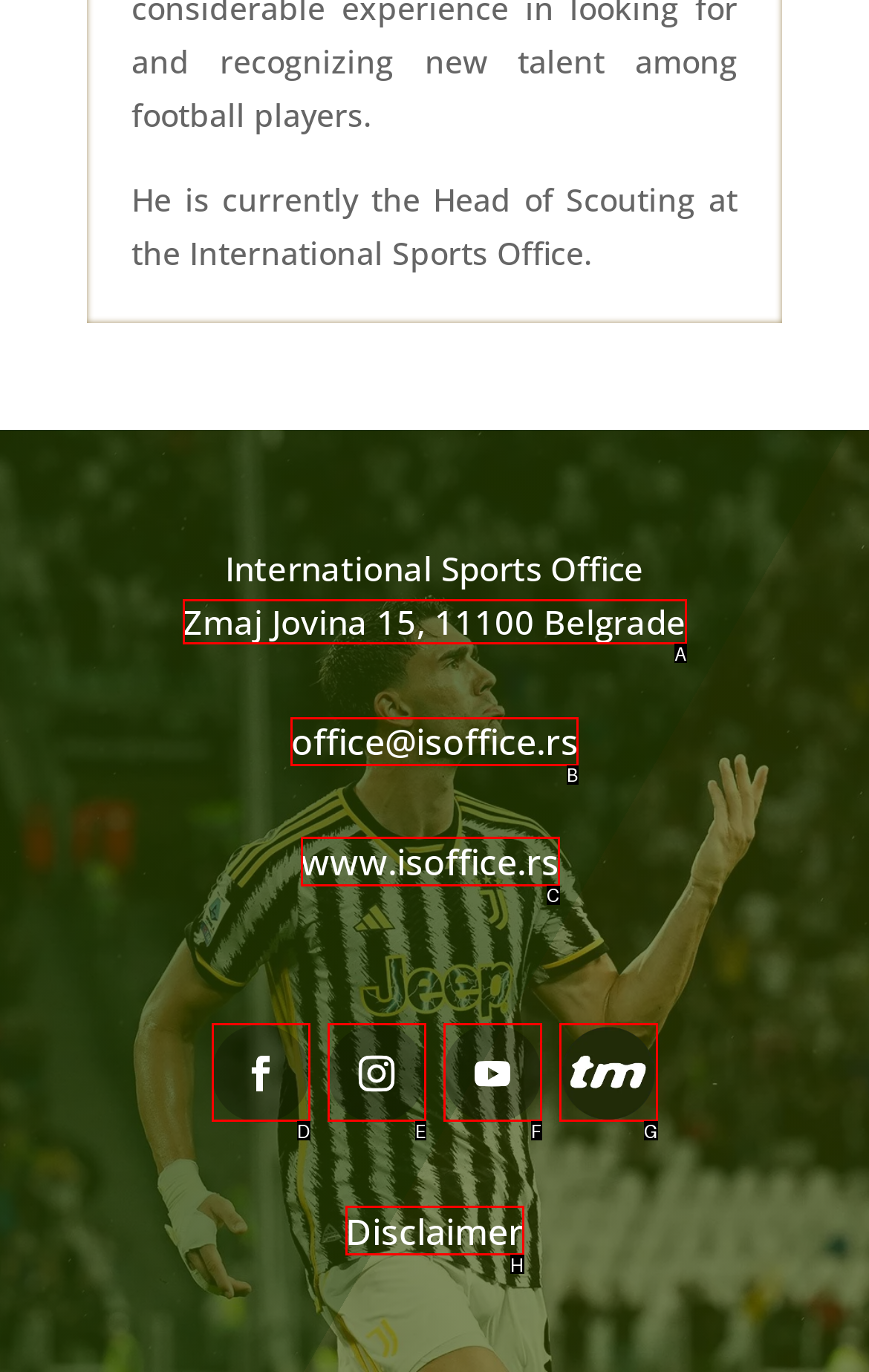Specify which UI element should be clicked to accomplish the task: Send an email to the office. Answer with the letter of the correct choice.

B